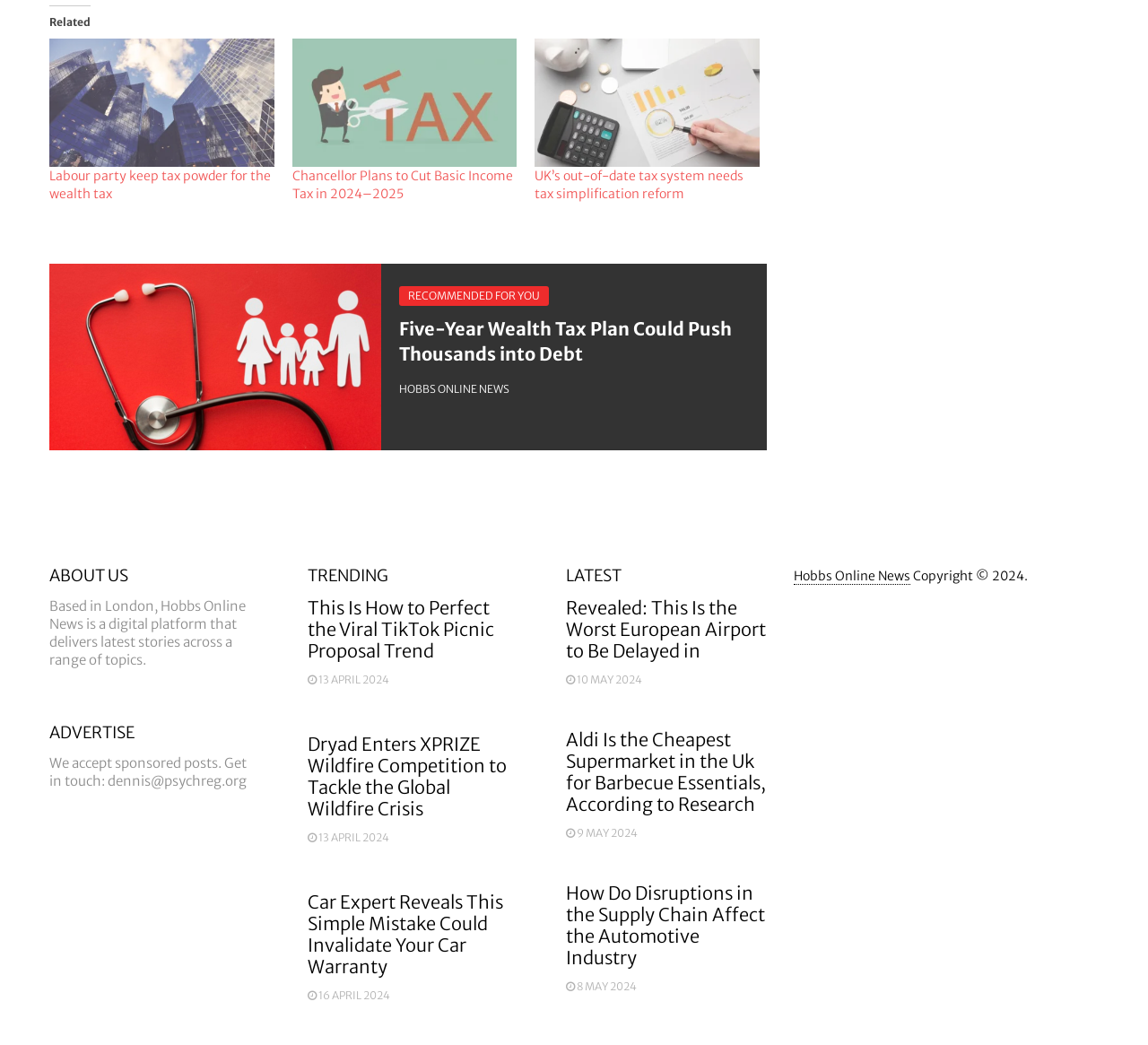Find and specify the bounding box coordinates that correspond to the clickable region for the instruction: "Click on the link to read about high-rise buildings".

[0.043, 0.037, 0.239, 0.16]